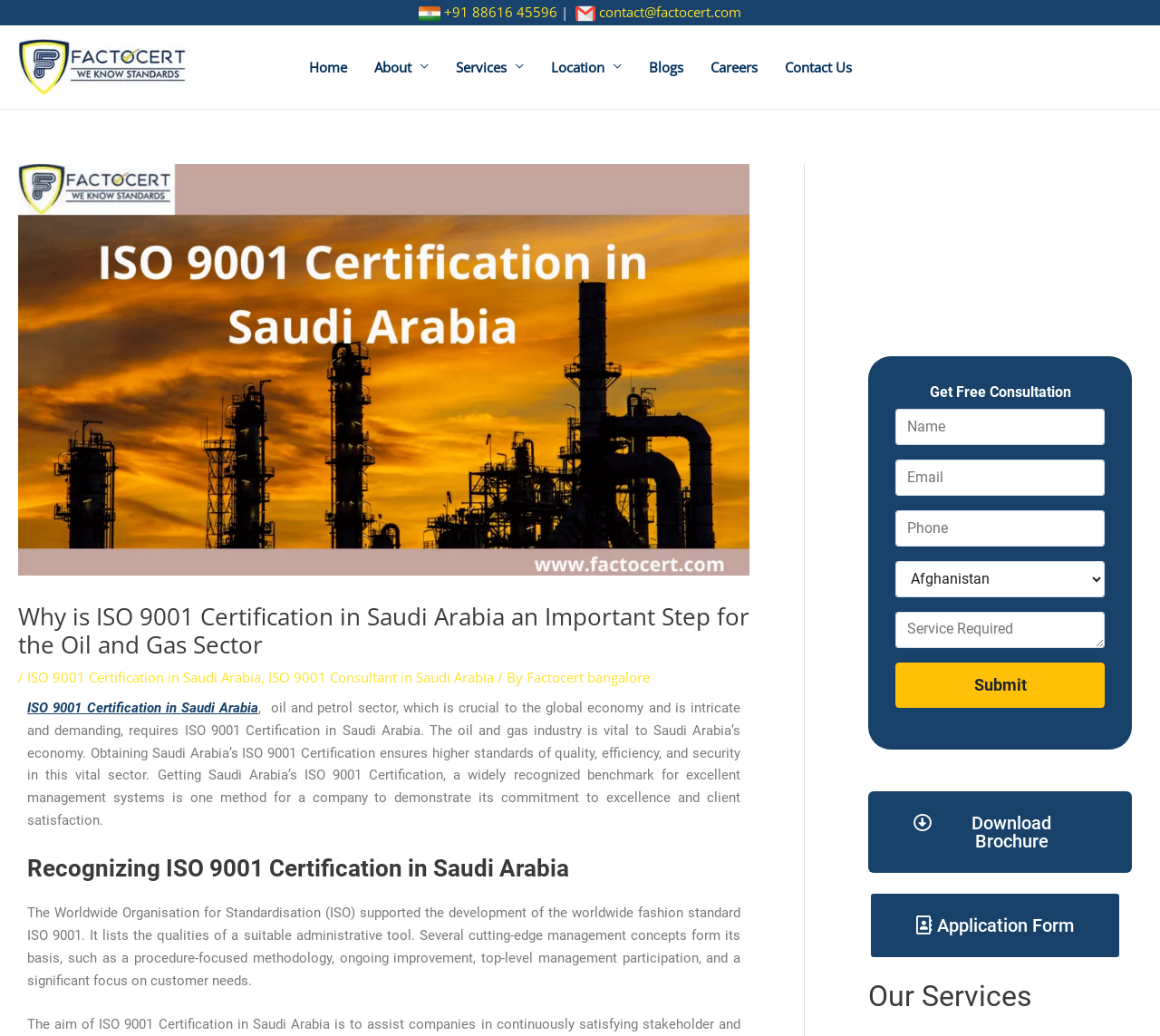Determine the bounding box coordinates of the UI element described by: "+91 88616 45596".

[0.383, 0.003, 0.48, 0.02]